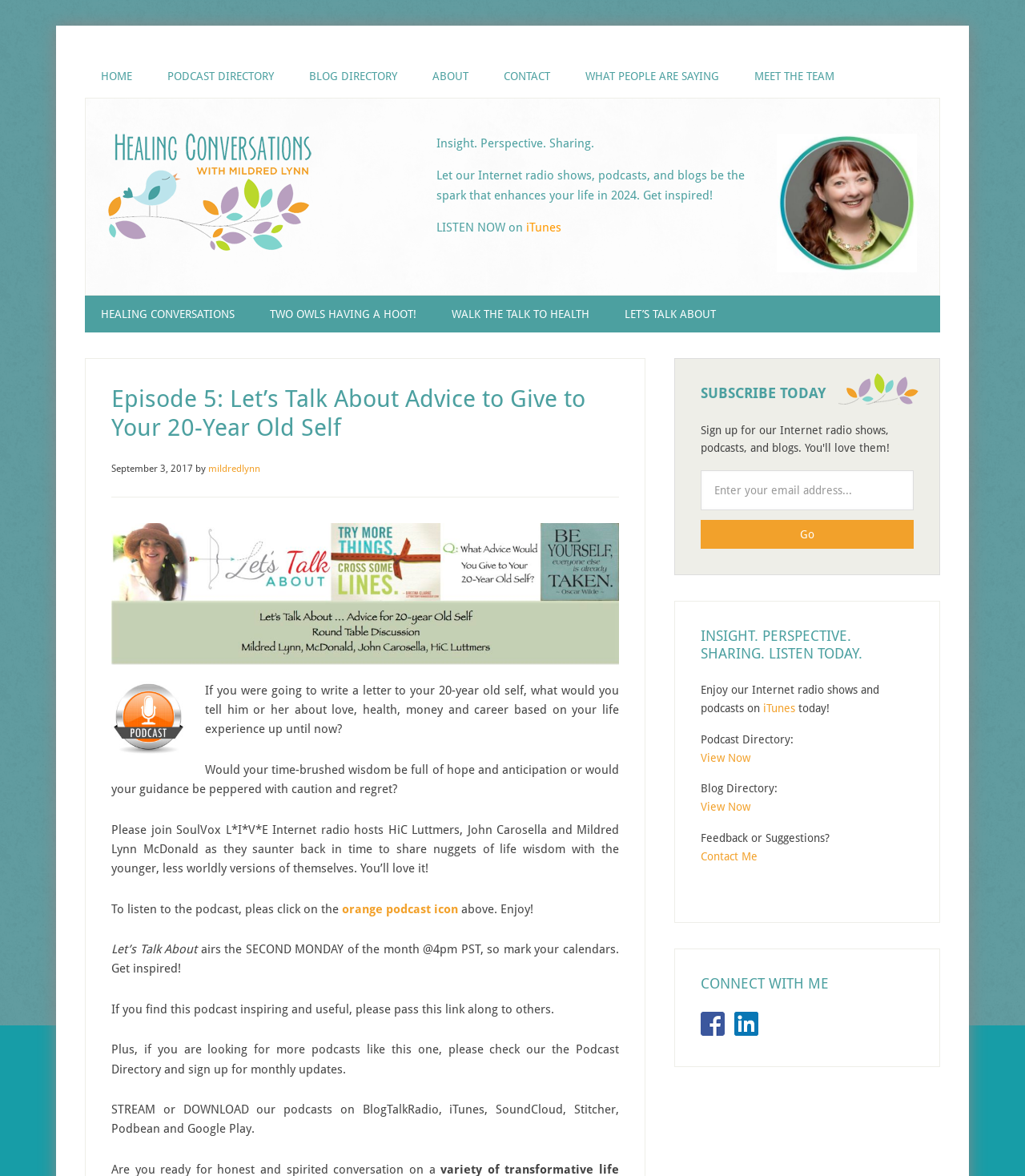Generate the text of the webpage's primary heading.

Episode 5: Let’s Talk About Advice to Give to Your 20-Year Old Self